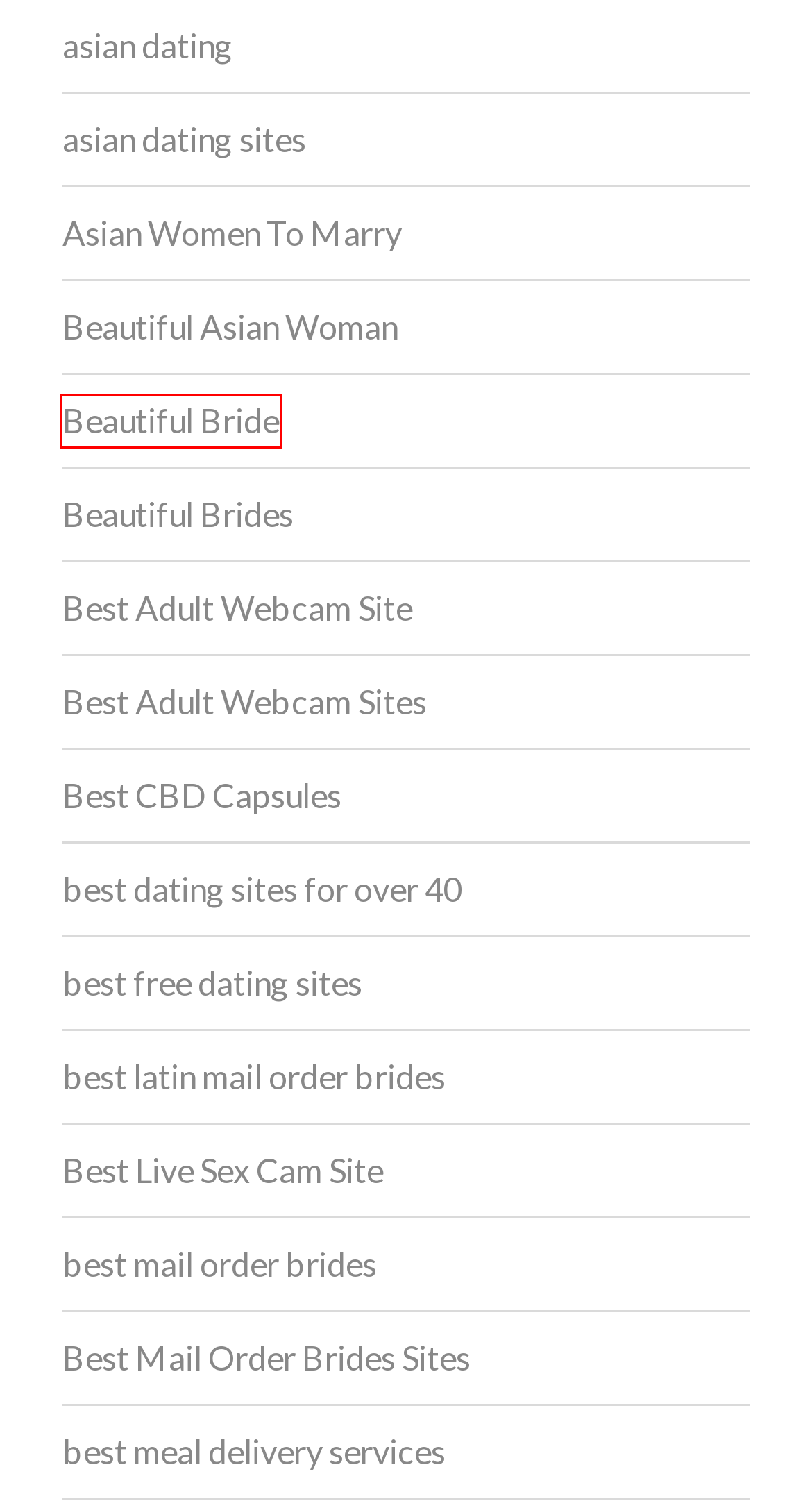With the provided webpage screenshot containing a red bounding box around a UI element, determine which description best matches the new webpage that appears after clicking the selected element. The choices are:
A. best mail order brides – Seafood Supply Chain
B. Best Mail Order Brides Sites – Seafood Supply Chain
C. Best Adult Webcam Site – Seafood Supply Chain
D. Beautiful Bride – Seafood Supply Chain
E. best latin mail order brides – Seafood Supply Chain
F. Beautiful Brides – Seafood Supply Chain
G. Asian Women To Marry – Seafood Supply Chain
H. Best Adult Webcam Sites – Seafood Supply Chain

D